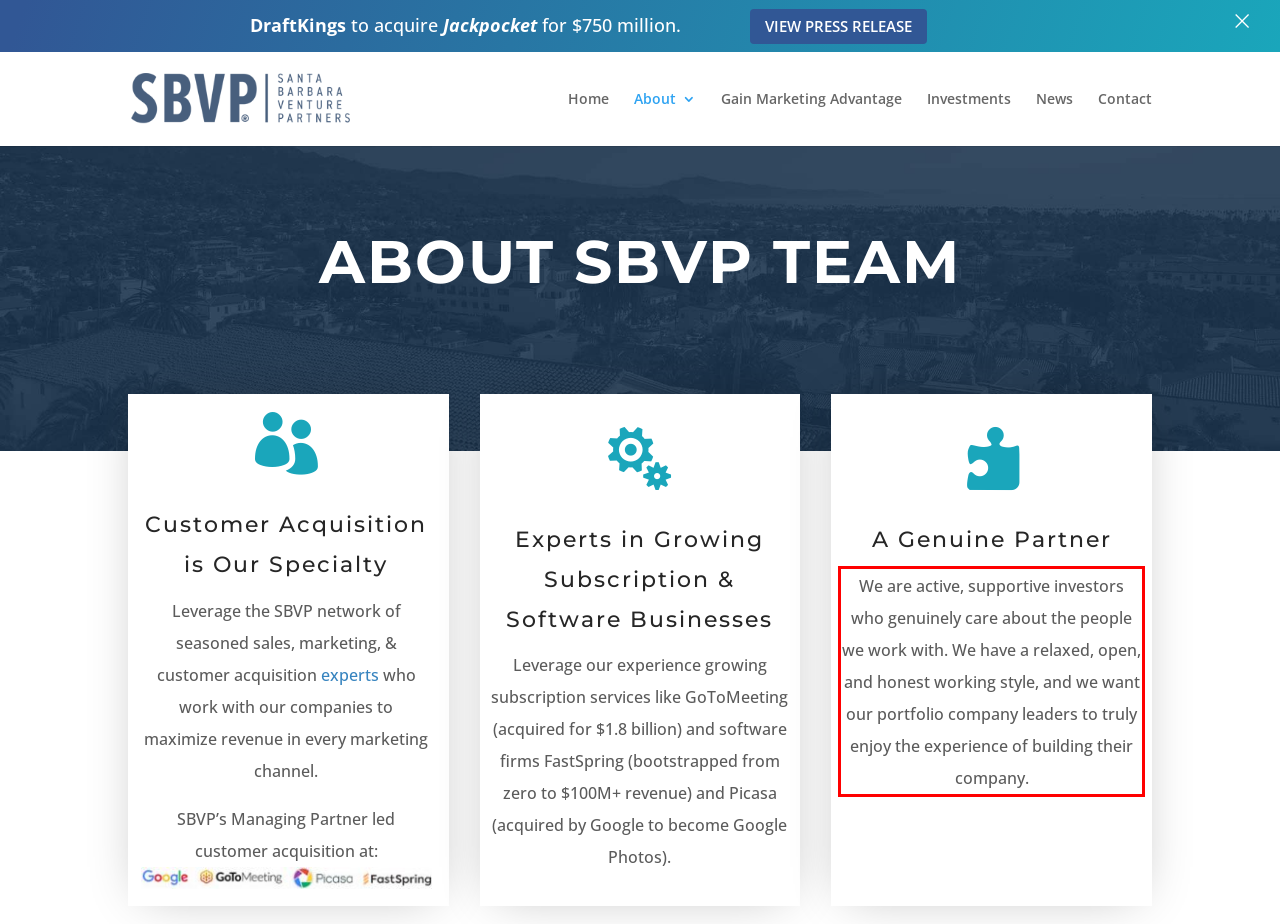Analyze the webpage screenshot and use OCR to recognize the text content in the red bounding box.

We are active, supportive investors who genuinely care about the people we work with. We have a relaxed, open, and honest working style, and we want our portfolio company leaders to truly enjoy the experience of building their company.